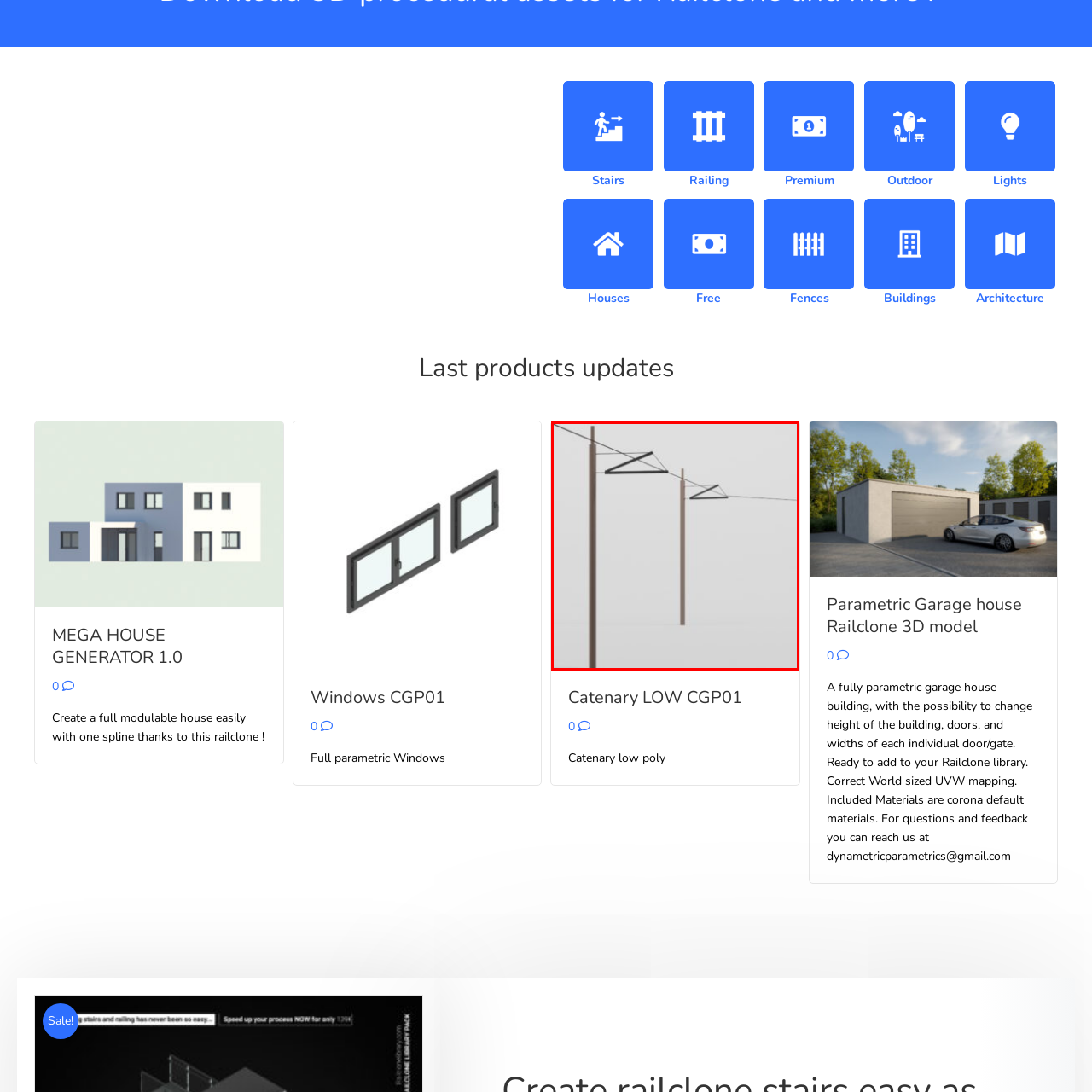Look at the image inside the red box and answer the question with a single word or phrase:
What is the color of the catenary pole's frame?

Black